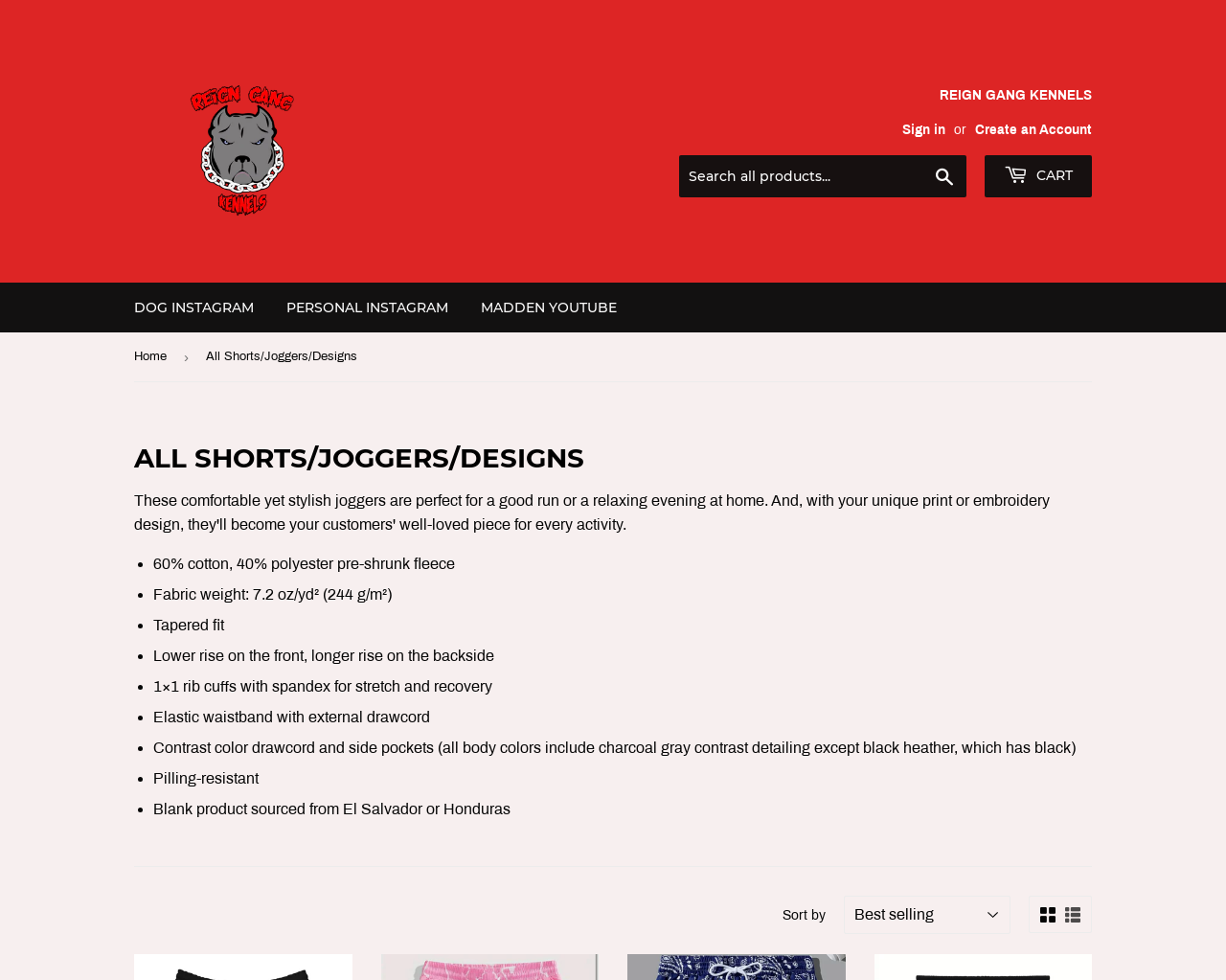What is the weight of the fabric?
From the image, provide a succinct answer in one word or a short phrase.

7.2 oz/yd² (244 g/m²)